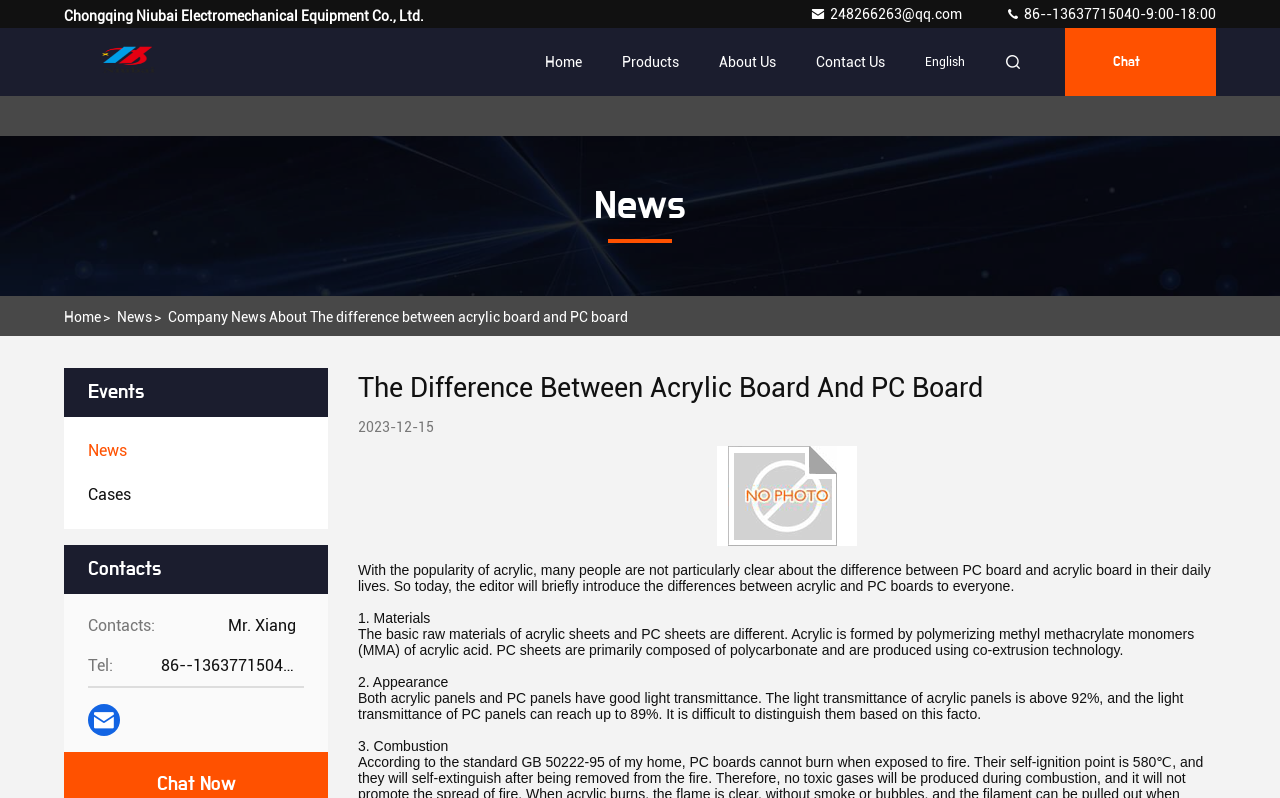Use a single word or phrase to answer the question:
How many differences between acrylic and PC boards are mentioned?

3